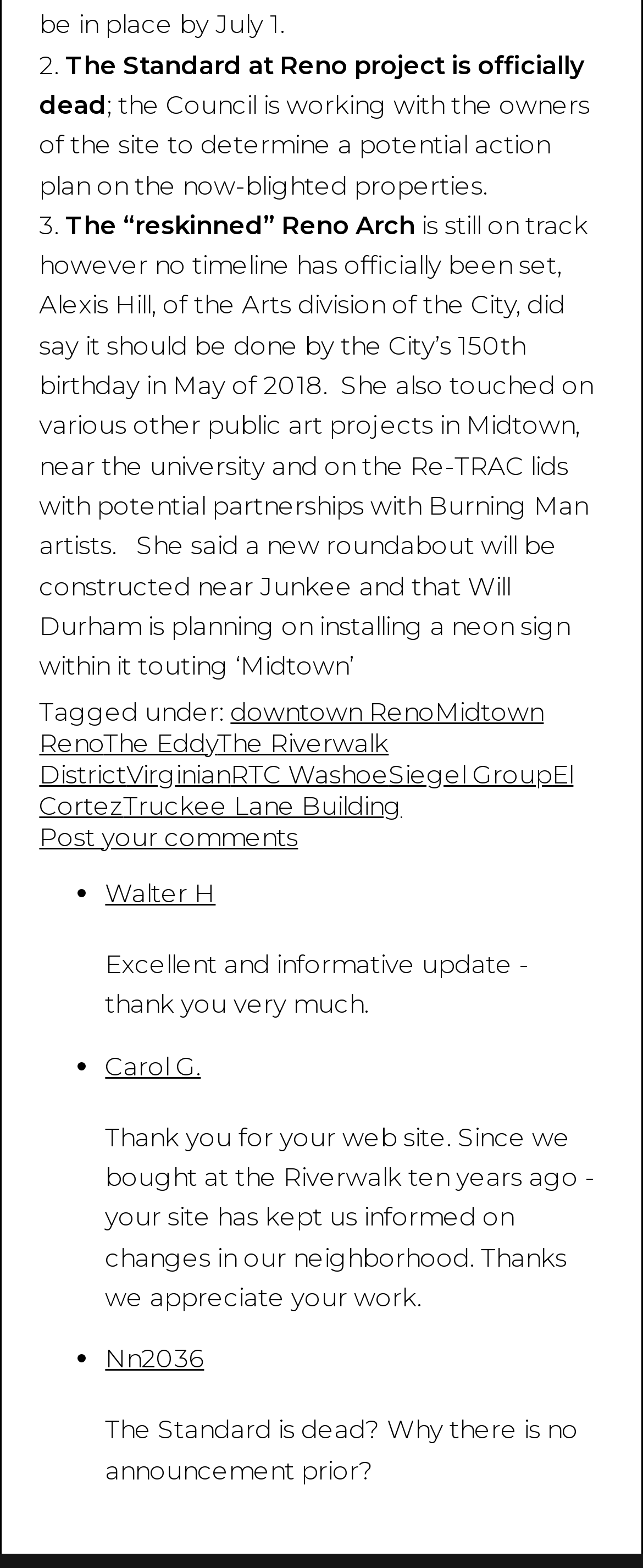Determine the bounding box for the UI element described here: "value="Go"".

None